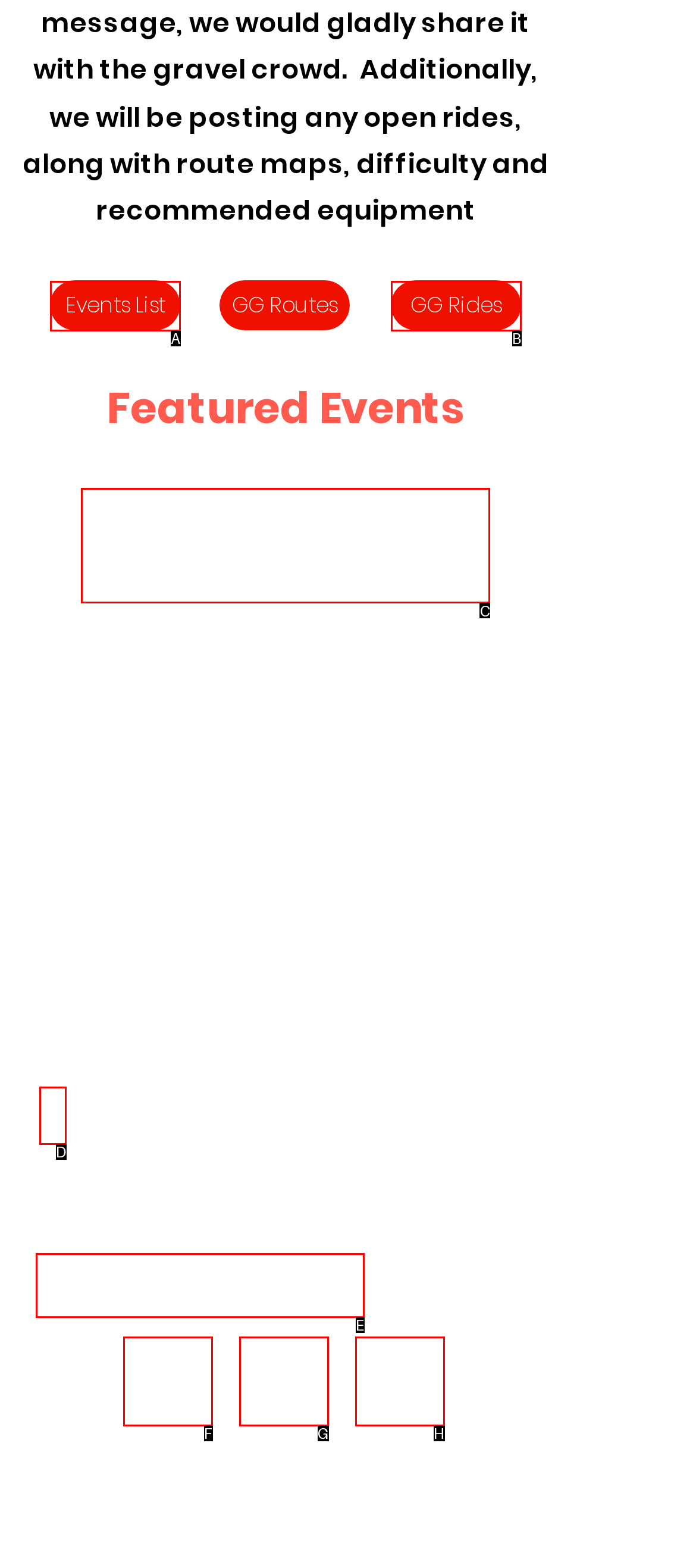Select the letter from the given choices that aligns best with the description: aria-label="Instagram". Reply with the specific letter only.

H